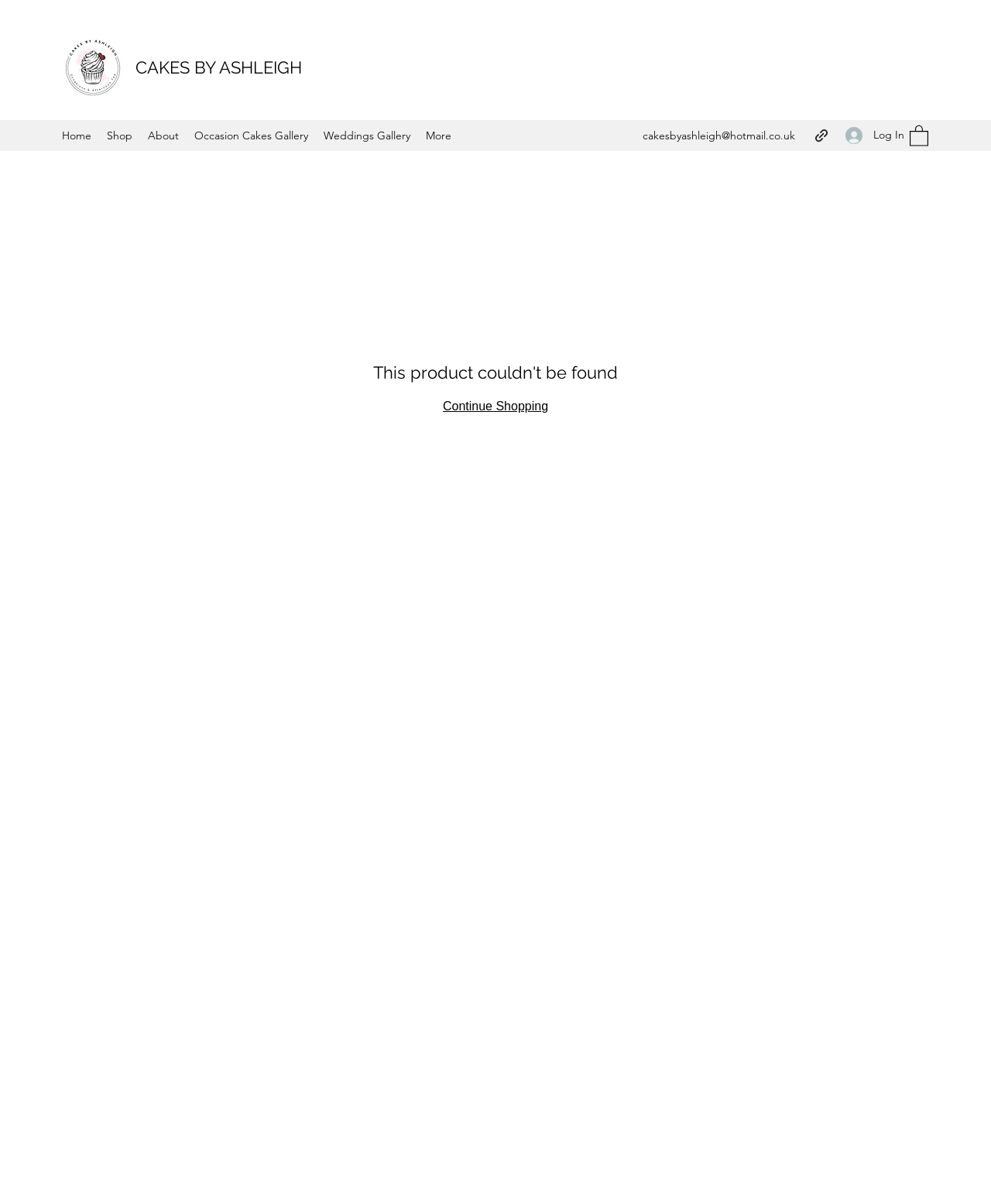Answer the question below in one word or phrase:
What is the 'Social Bar' for?

Social media links